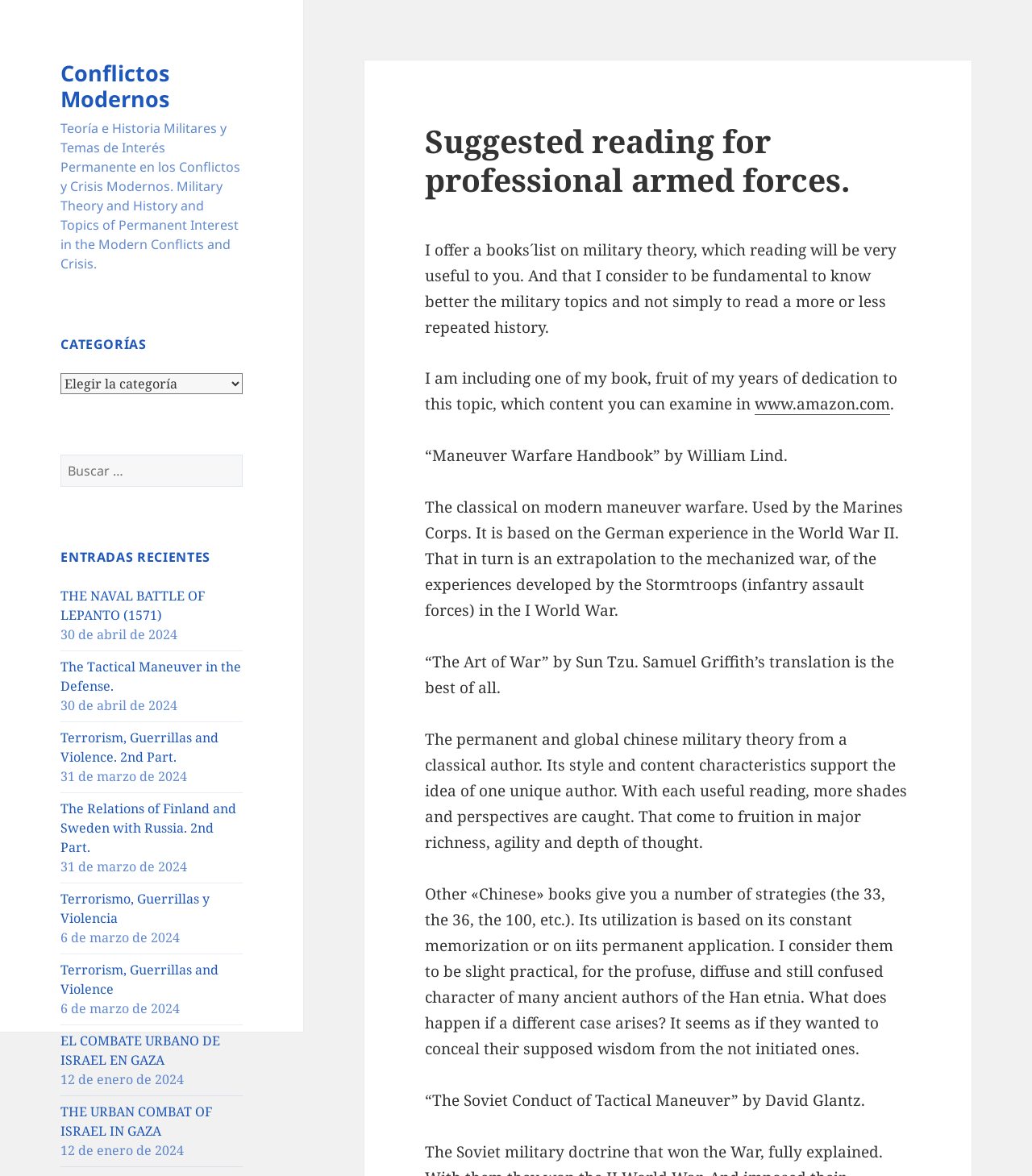Identify the bounding box coordinates of the HTML element based on this description: "Terrorism, Guerrillas and Violence".

[0.059, 0.817, 0.212, 0.849]